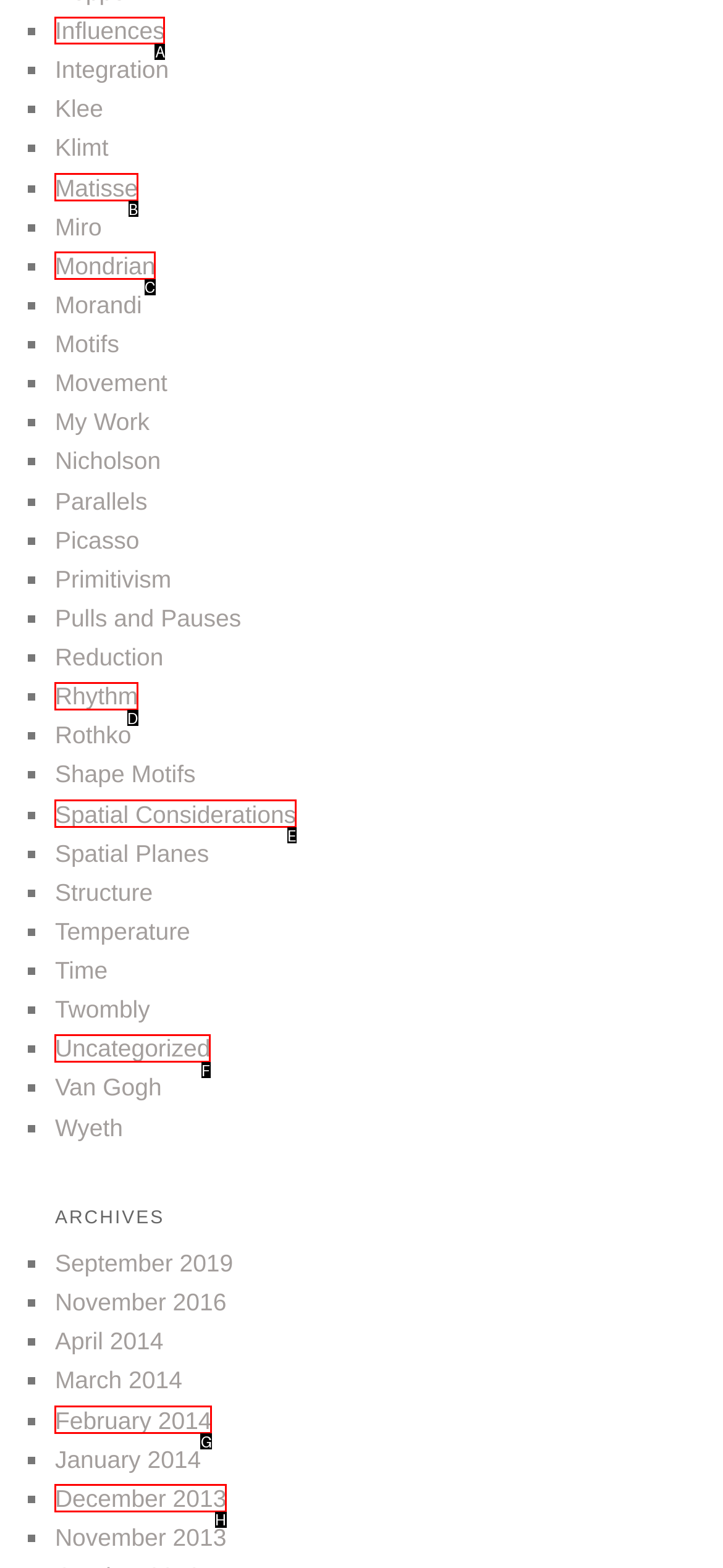Identify the correct UI element to click on to achieve the task: Click on Influences. Provide the letter of the appropriate element directly from the available choices.

A